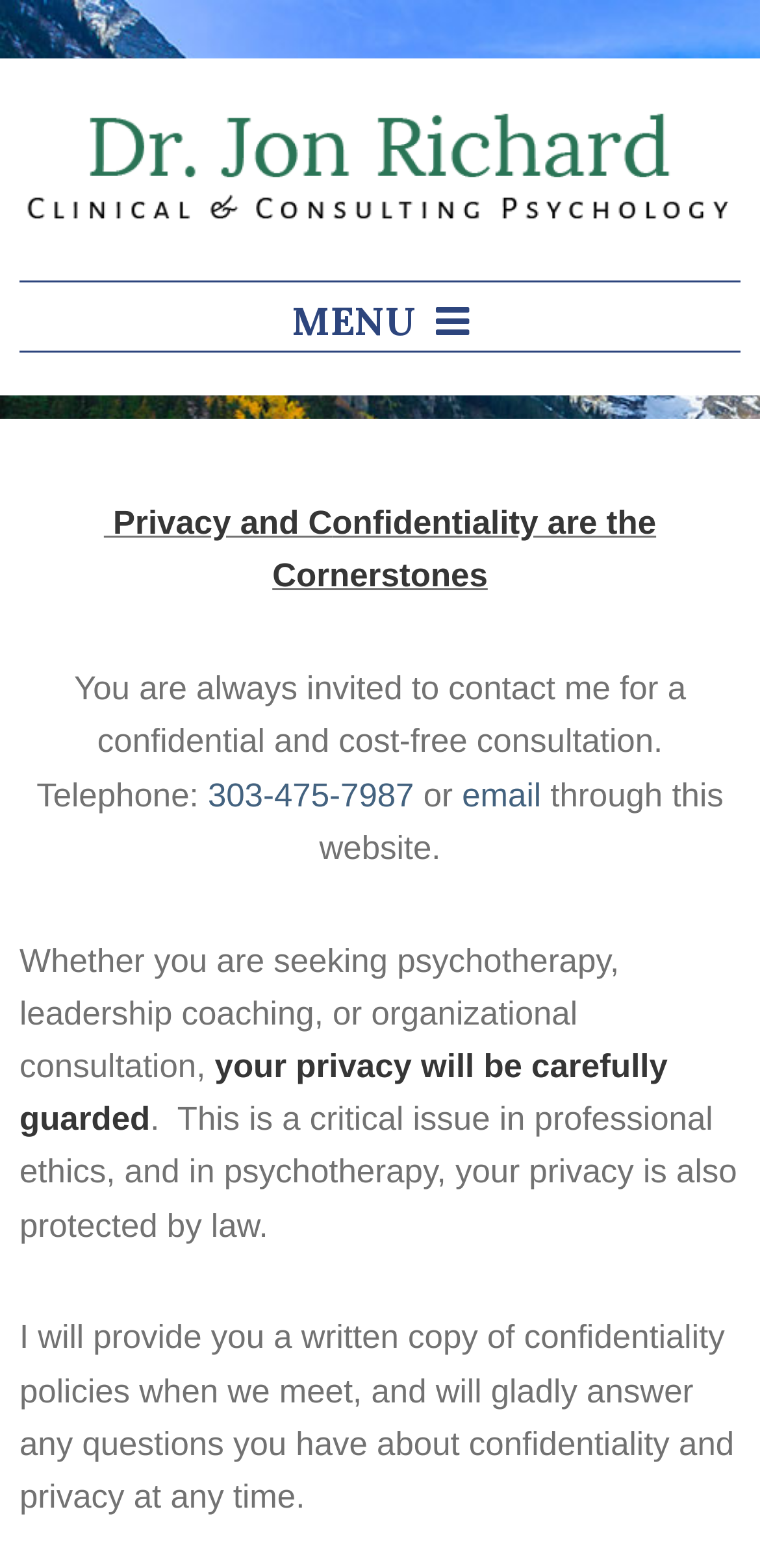Use the information in the screenshot to answer the question comprehensively: What will be provided when meeting with Jon Richard?

I found this information by reading the text that states 'I will provide you a written copy of confidentiality policies when we meet'. This indicates that Jon Richard will provide a written document outlining confidentiality policies during their meeting.